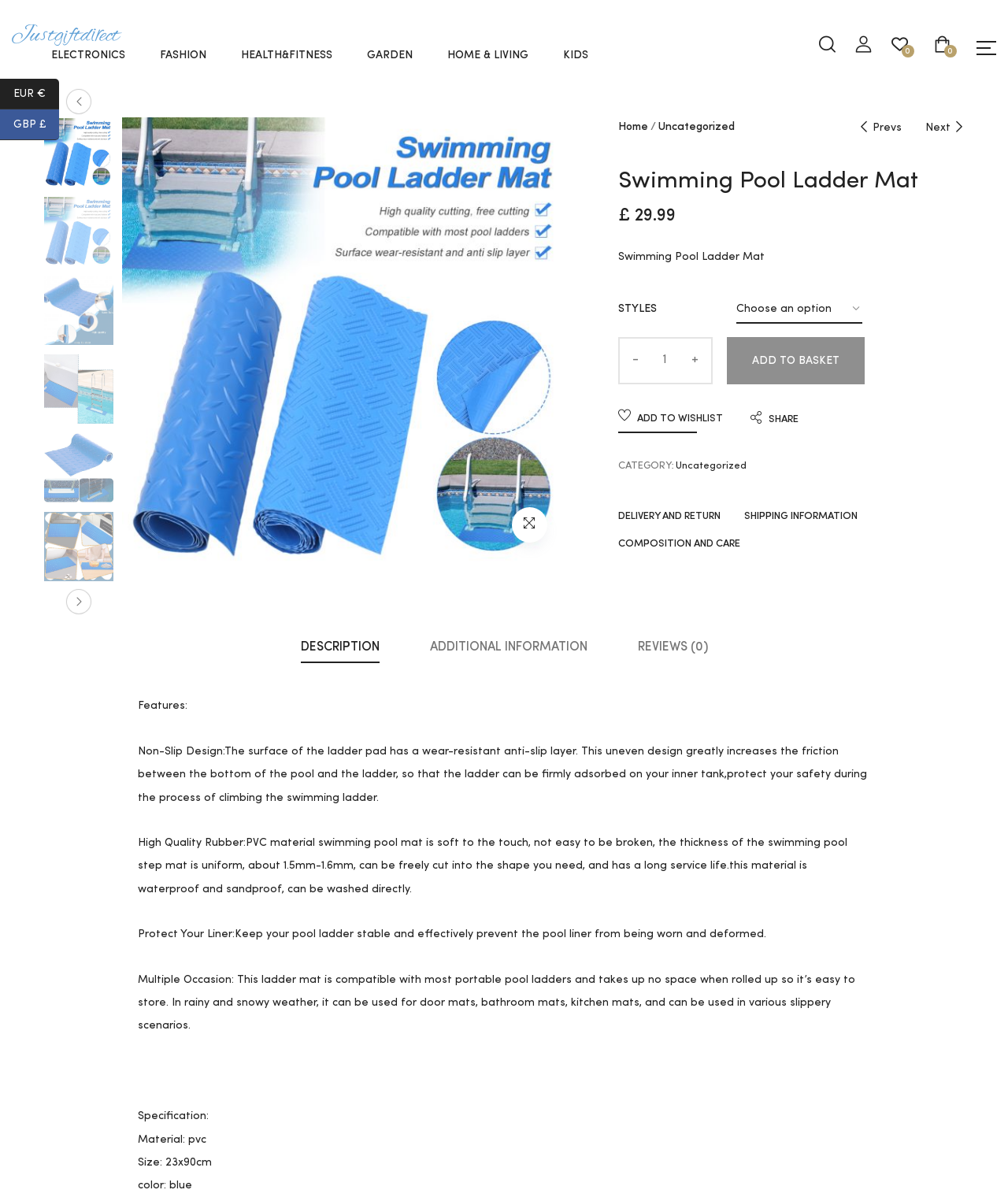What is the primary heading on this webpage?

Swimming Pool Ladder Mat